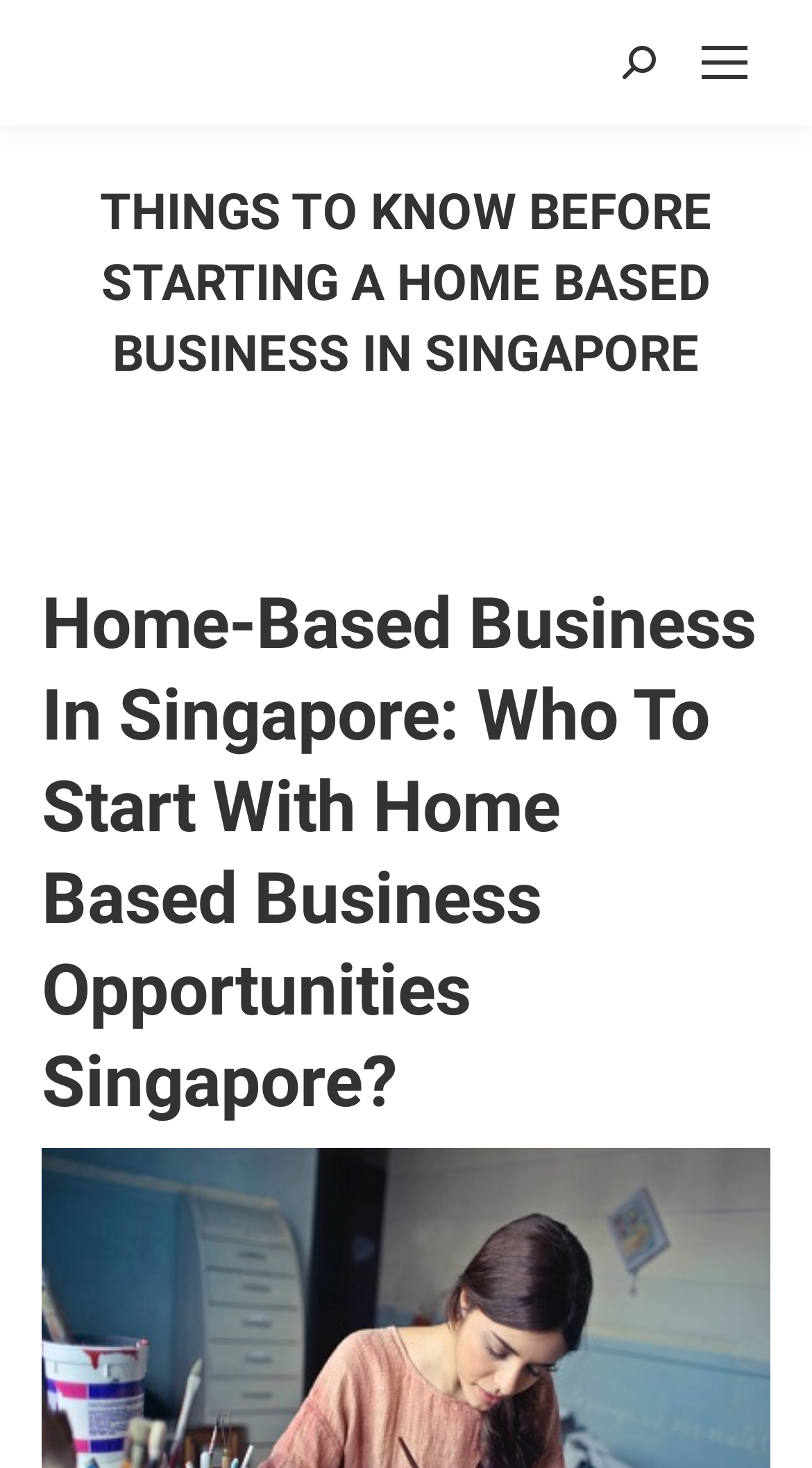What is the position of the 'You are here:' text?
Refer to the image and respond with a one-word or short-phrase answer.

Below the main heading